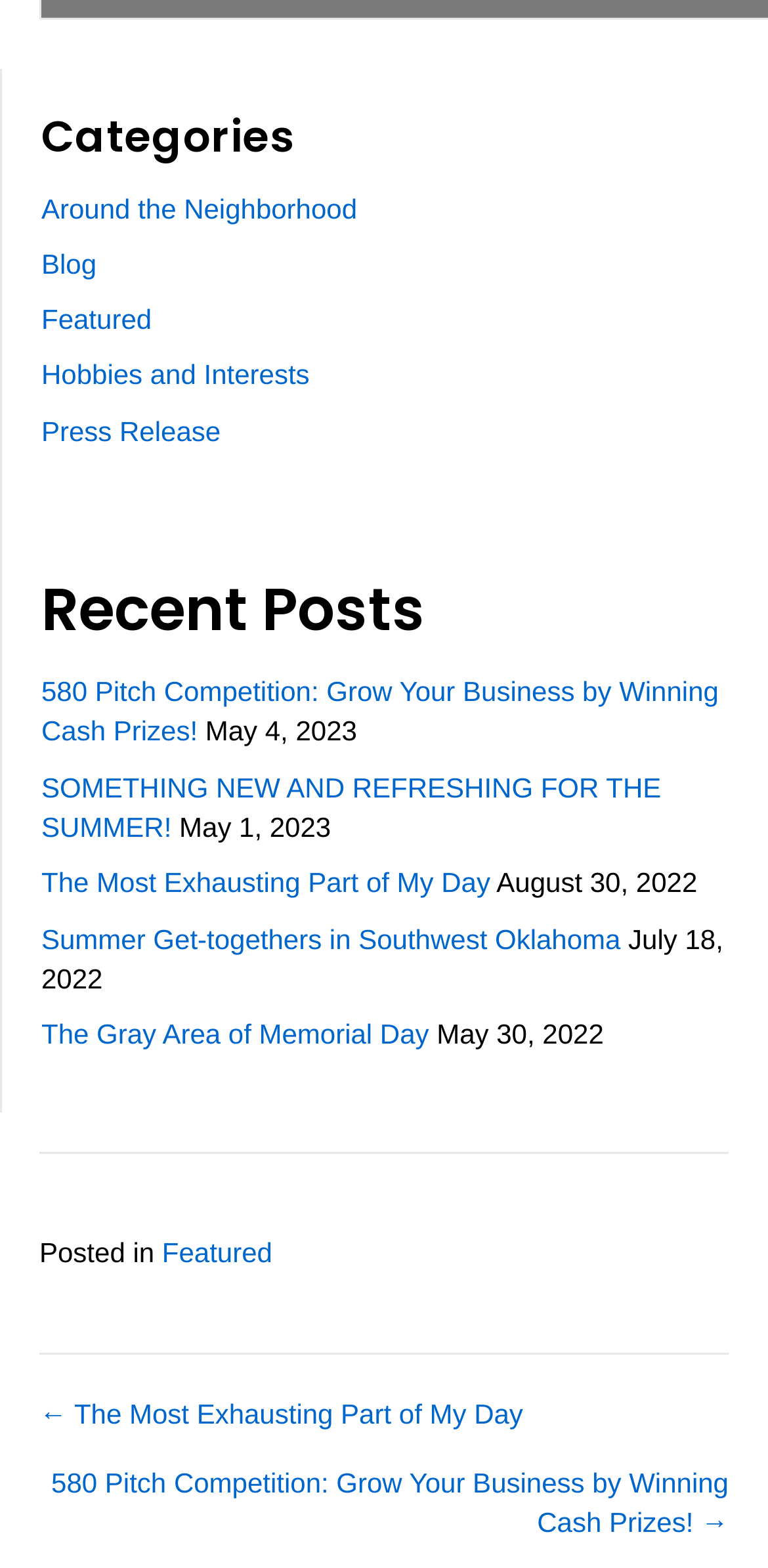Identify the bounding box coordinates for the UI element described as: "Featured". The coordinates should be provided as four floats between 0 and 1: [left, top, right, bottom].

[0.054, 0.194, 0.198, 0.214]